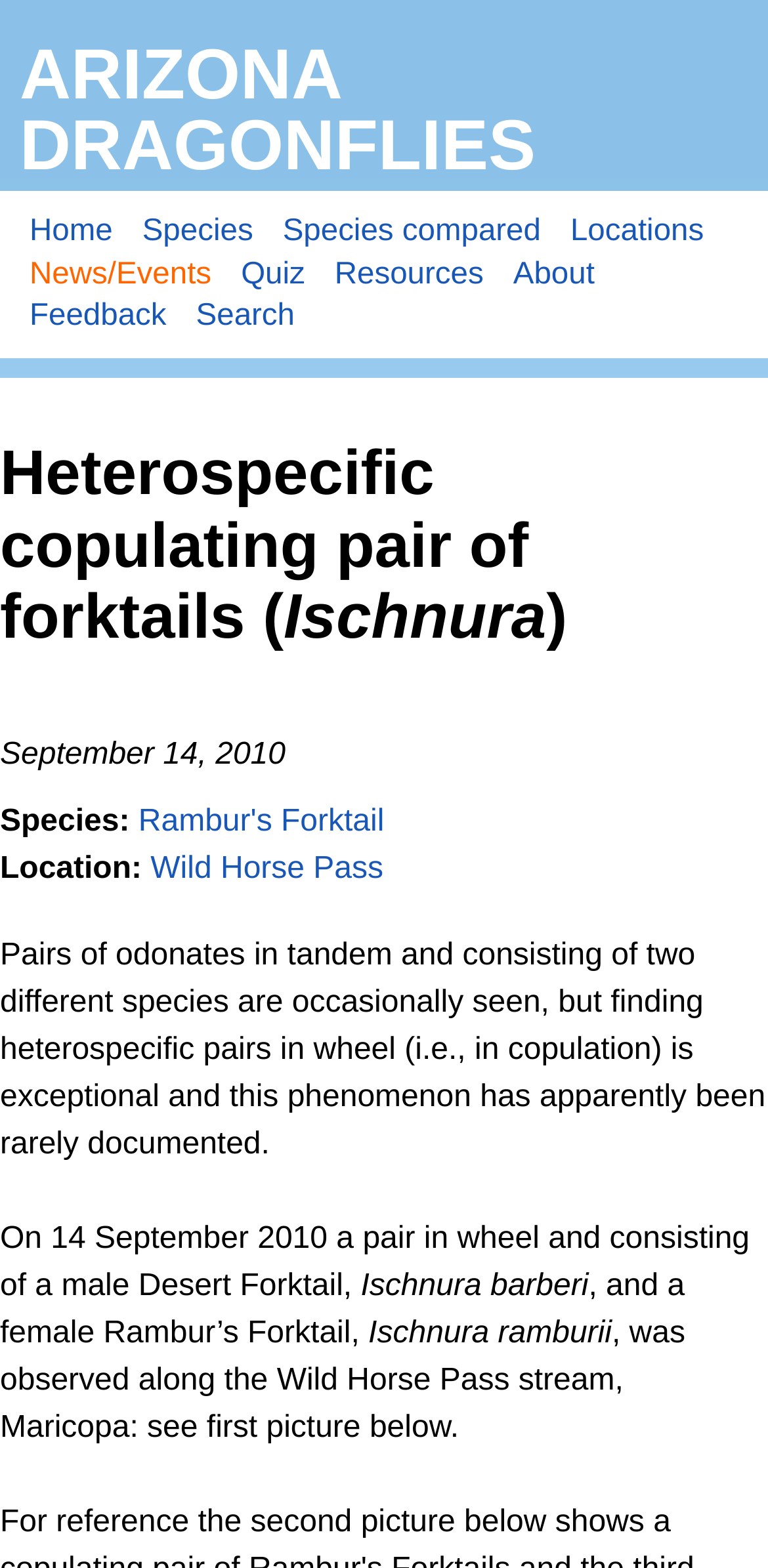Highlight the bounding box coordinates of the region I should click on to meet the following instruction: "visit Wild Horse Pass location".

[0.196, 0.544, 0.499, 0.565]